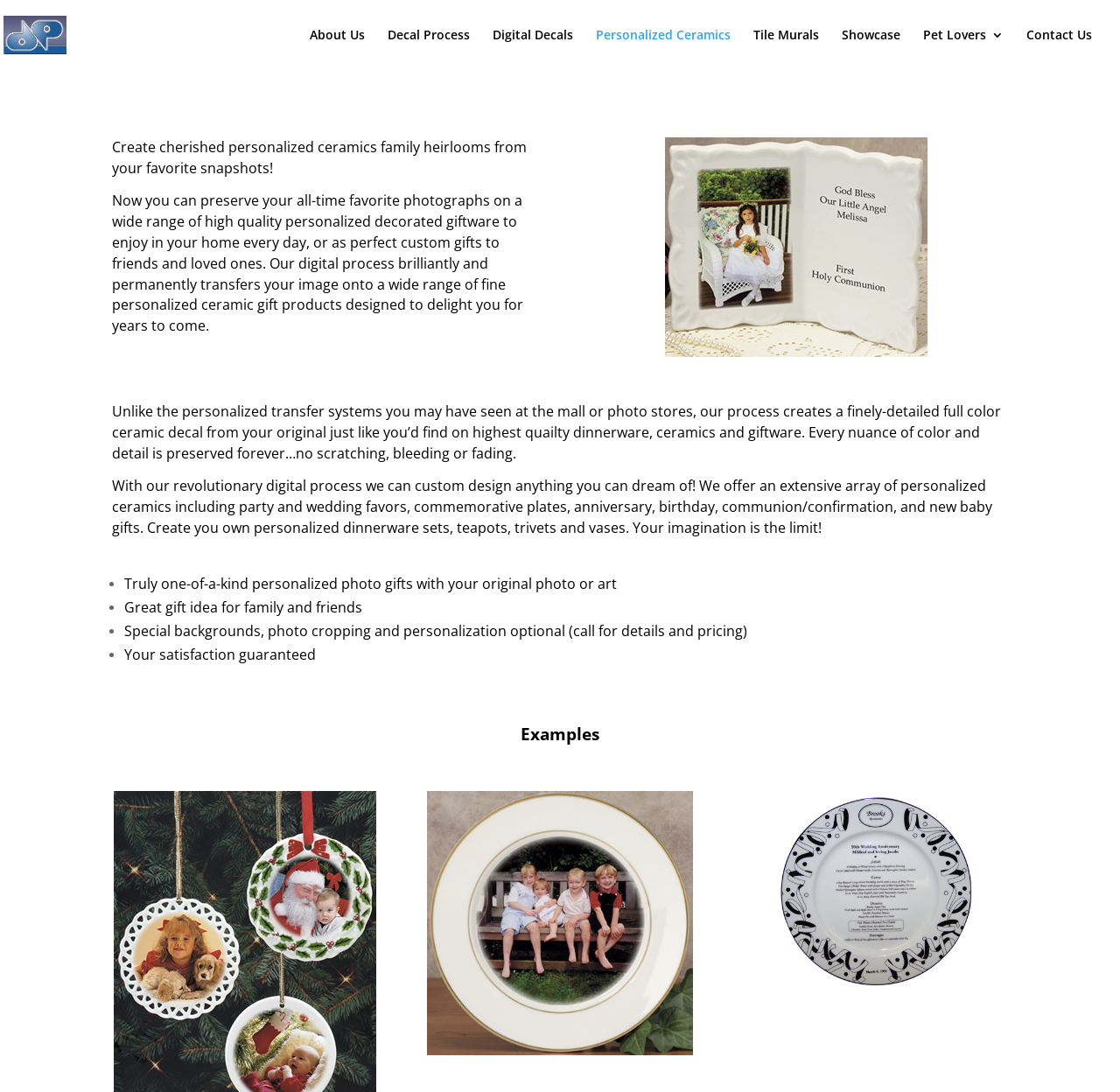Determine the bounding box coordinates of the section to be clicked to follow the instruction: "Click on the 'Showcase' link". The coordinates should be given as four float numbers between 0 and 1, formatted as [left, top, right, bottom].

[0.752, 0.026, 0.804, 0.064]